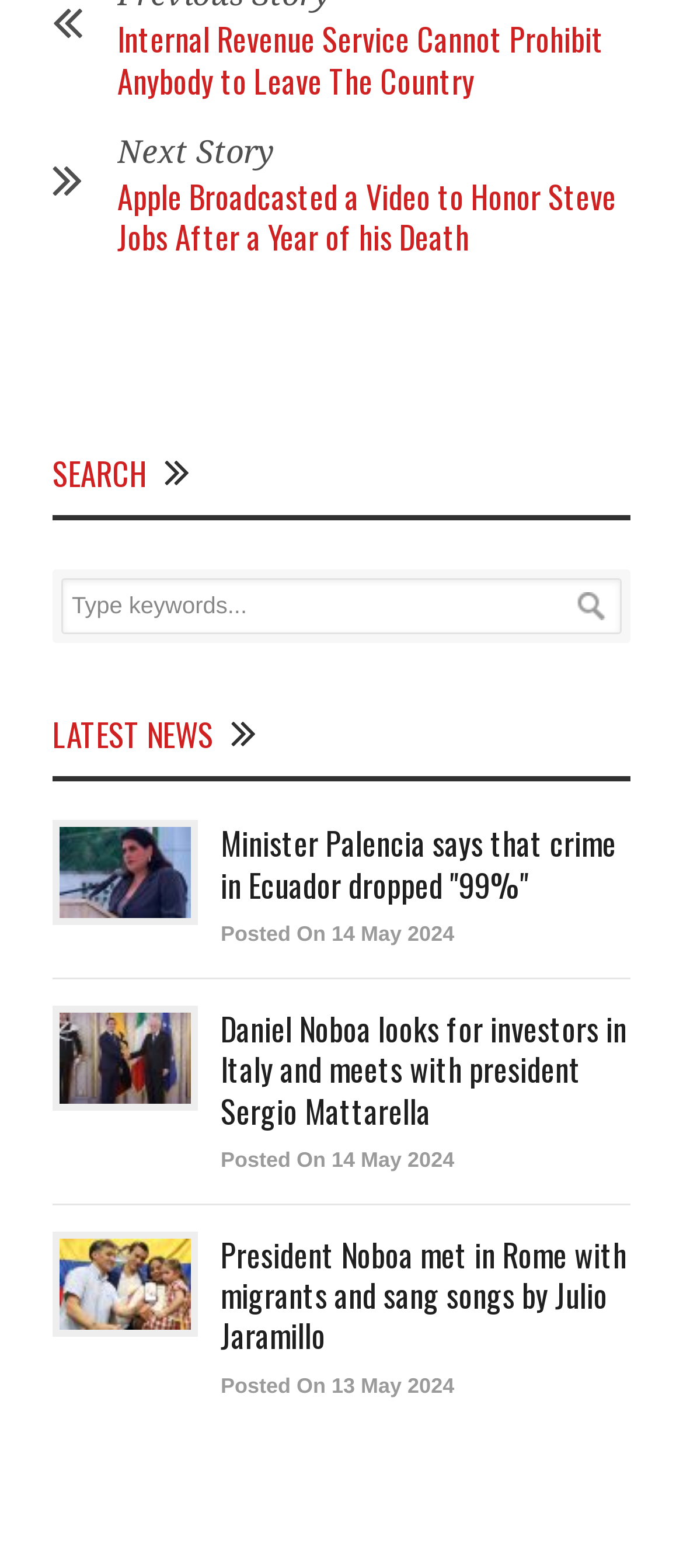Please determine the bounding box coordinates of the element's region to click in order to carry out the following instruction: "View About page". The coordinates should be four float numbers between 0 and 1, i.e., [left, top, right, bottom].

None